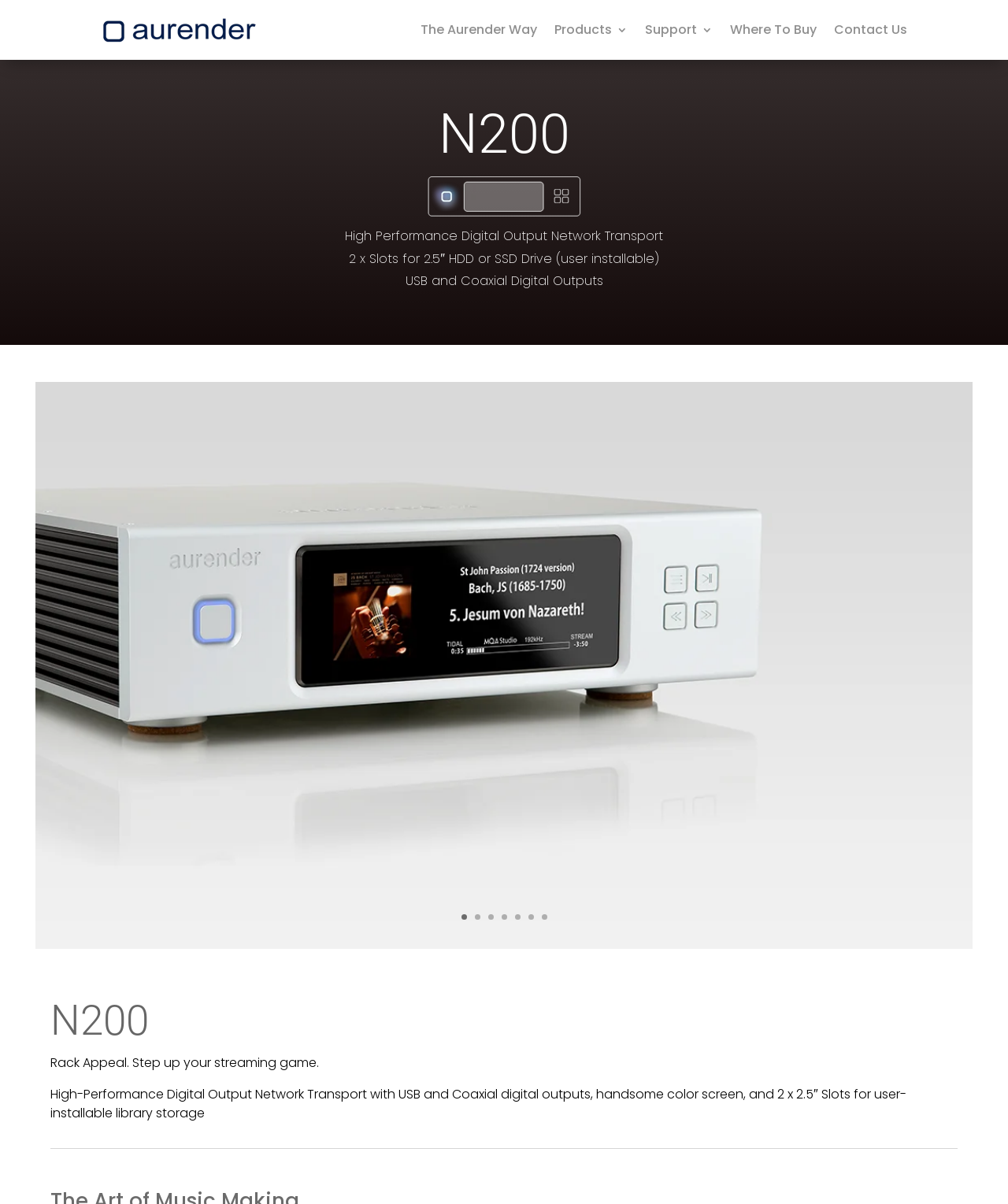What is the name of the product?
Refer to the image and offer an in-depth and detailed answer to the question.

The name of the product is mentioned in the heading 'N200' at the top of the webpage, and also repeated in the StaticText 'N200' at the bottom of the webpage.